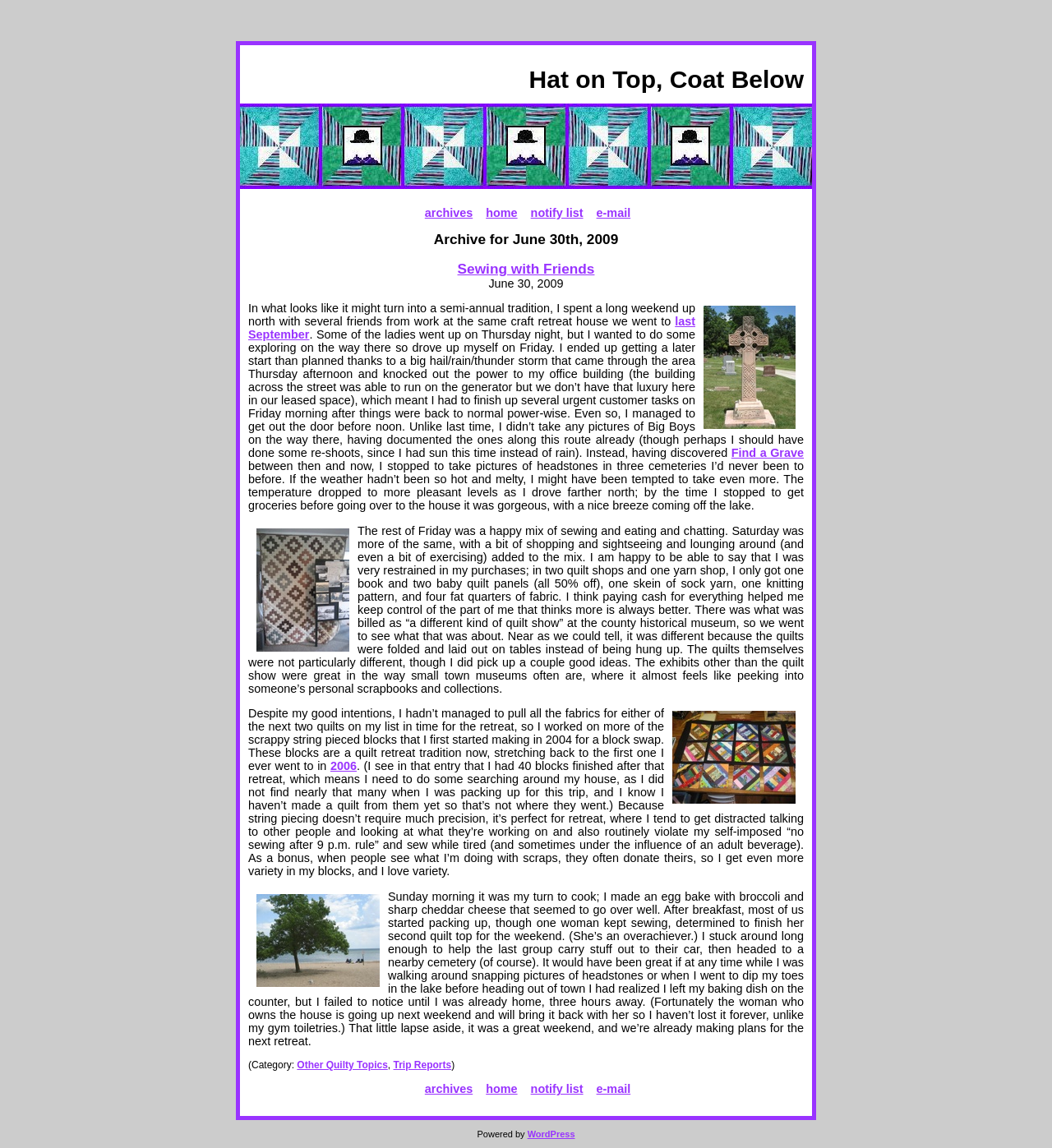Specify the bounding box coordinates of the area to click in order to follow the given instruction: "Check email."

[0.567, 0.18, 0.599, 0.191]